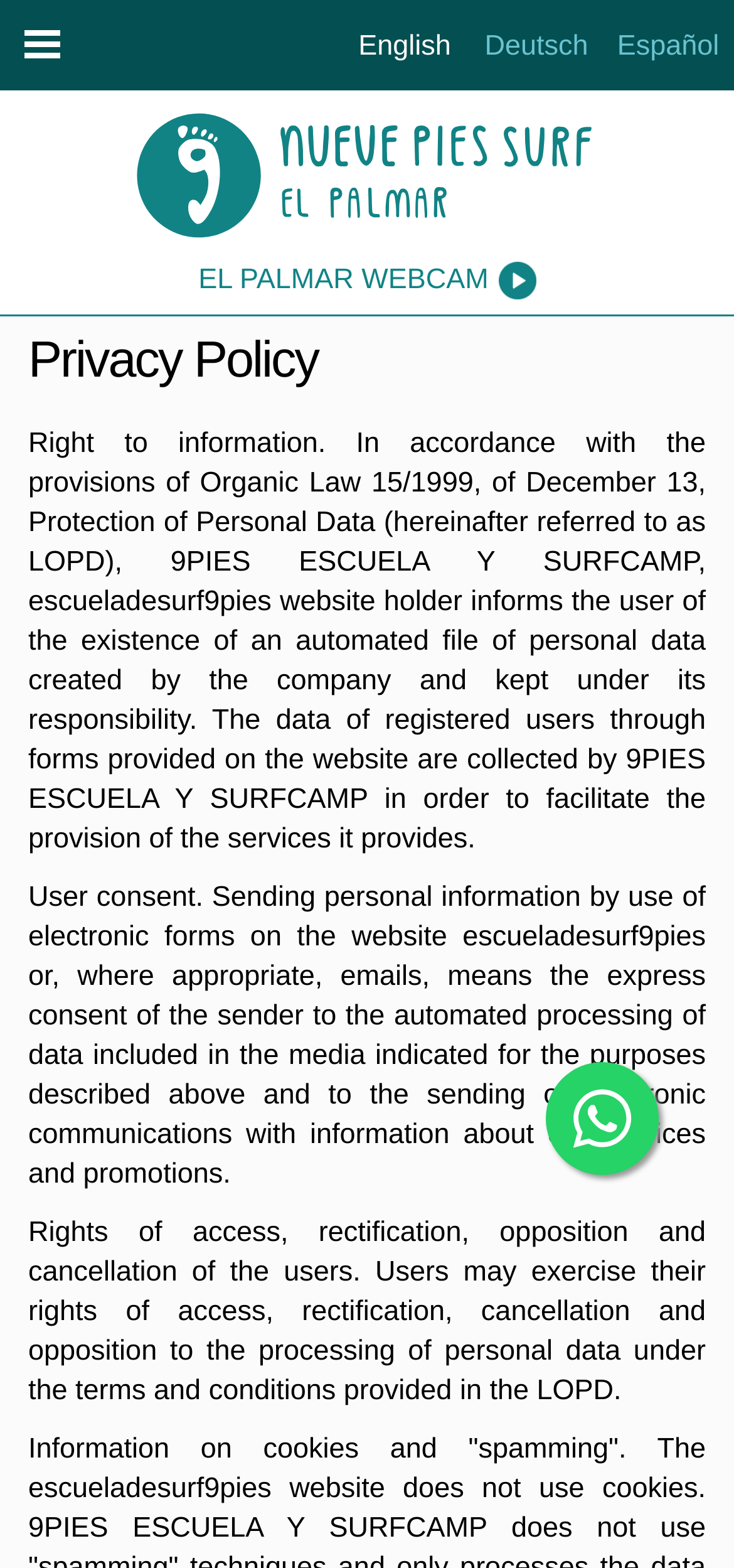Please find the bounding box for the UI element described by: "El Palmar Webcam".

[0.026, 0.167, 0.974, 0.191]